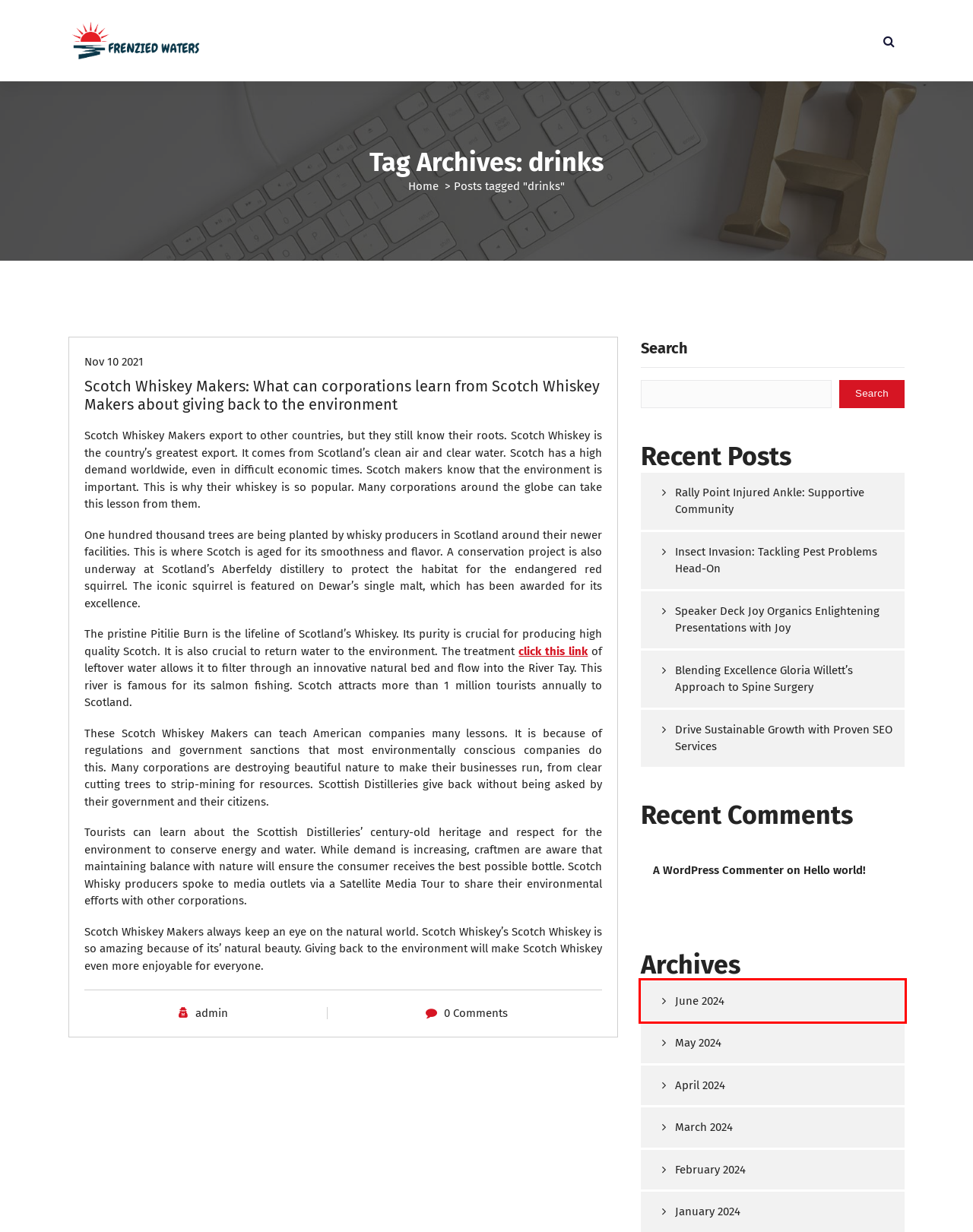Given a screenshot of a webpage with a red bounding box highlighting a UI element, choose the description that best corresponds to the new webpage after clicking the element within the red bounding box. Here are your options:
A. Drive Sustainable Growth with Proven SEO Services – Frenzied Waters
B. Blog Tool, Publishing Platform, and CMS – WordPress.org
C. April 2024 – Frenzied Waters
D. January 2024 – Frenzied Waters
E. Blending Excellence Gloria Willett’s Approach to Spine Surgery – Frenzied Waters
F. admin – Frenzied Waters
G. June 2024 – Frenzied Waters
H. Frenzied Waters – Waters

G